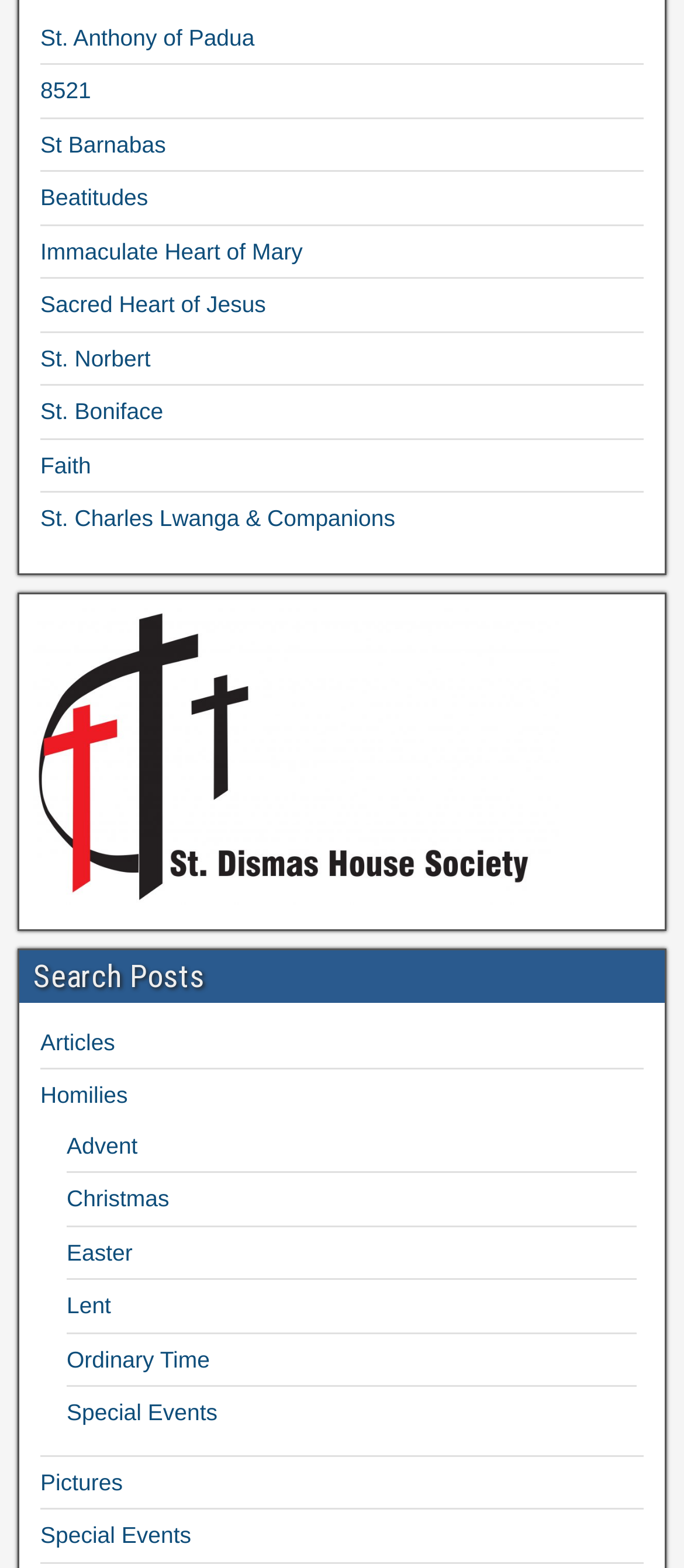Locate the bounding box coordinates of the clickable region to complete the following instruction: "Search for posts."

[0.028, 0.606, 0.972, 0.639]